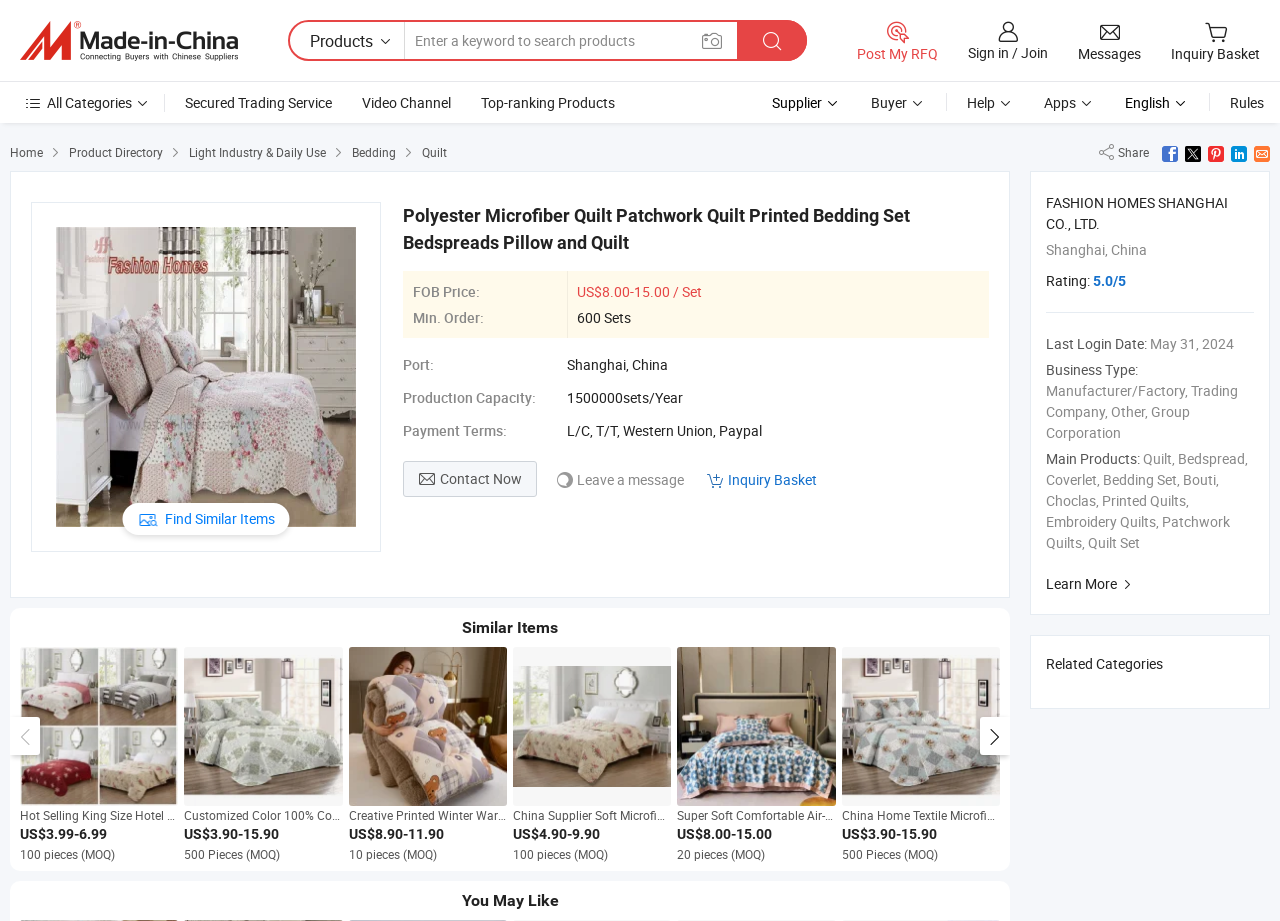Please identify the bounding box coordinates of the element on the webpage that should be clicked to follow this instruction: "Search for a specific topic". The bounding box coordinates should be given as four float numbers between 0 and 1, formatted as [left, top, right, bottom].

None